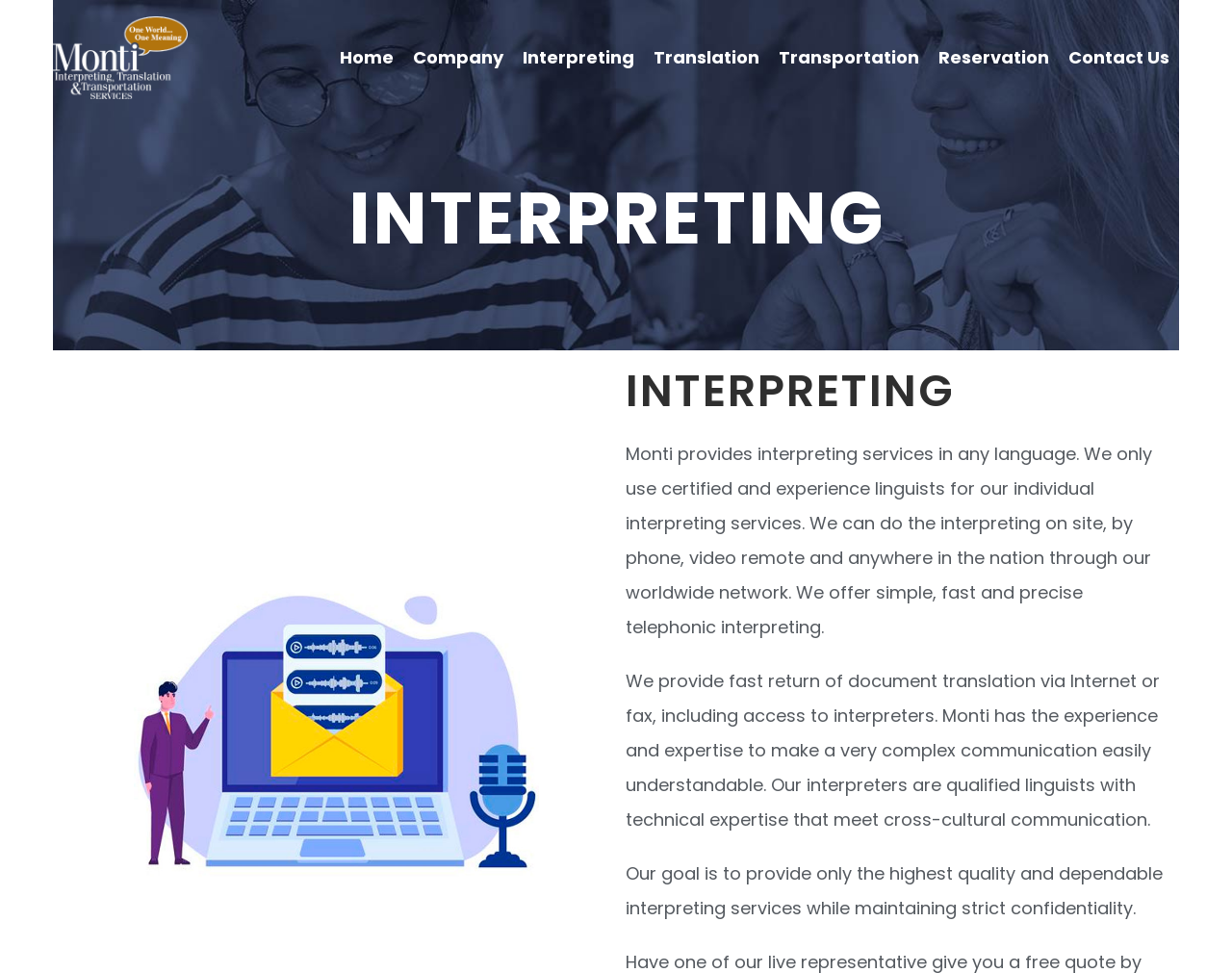Based on the image, give a detailed response to the question: What services does Monti provide?

The webpage provides information about the services offered by Monti. The heading 'INTERPRETING' is prominent on the page, and the text below it describes the interpreting services provided by Monti, including on-site, phone, video remote, and nationwide services.